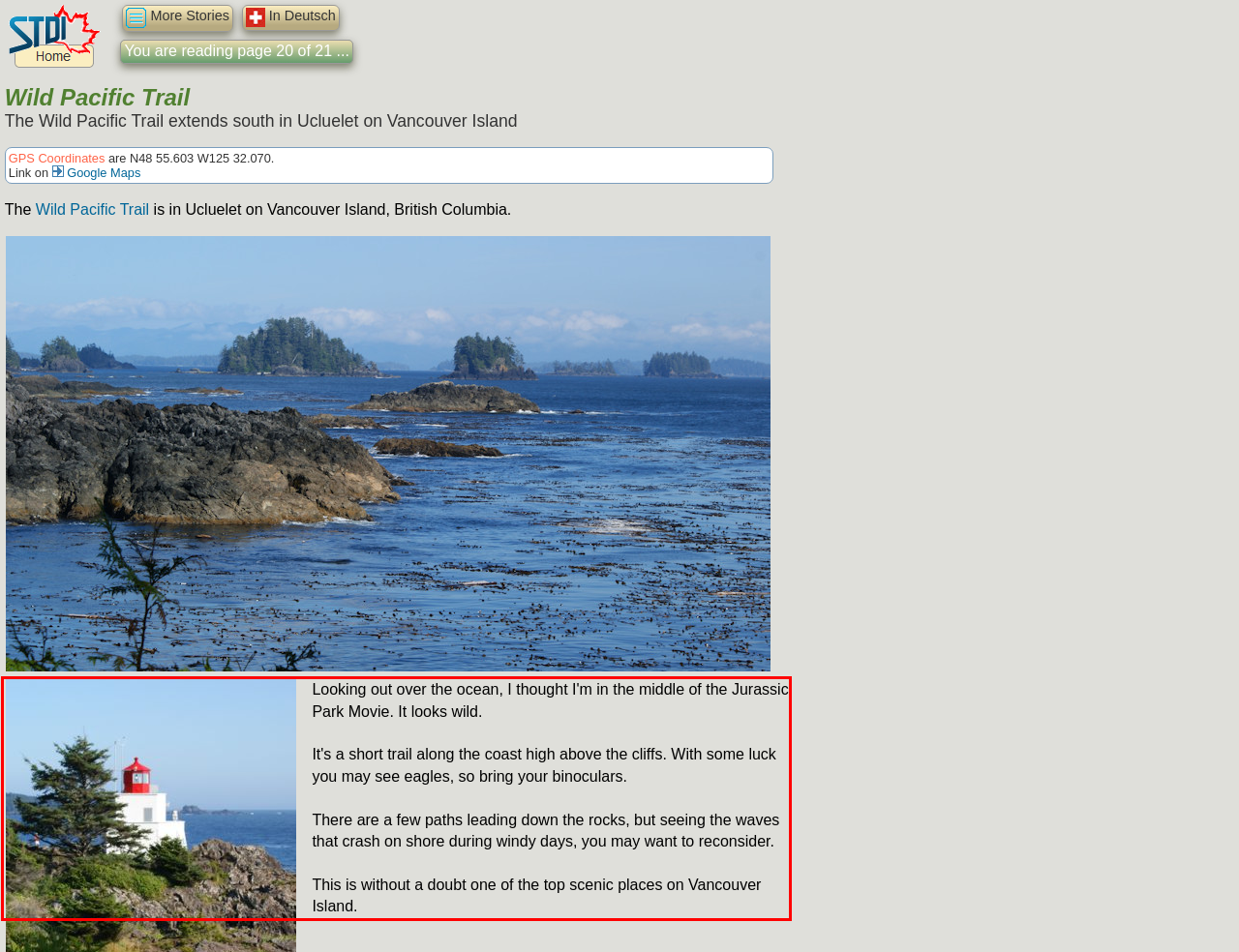Given a webpage screenshot, locate the red bounding box and extract the text content found inside it.

Looking out over the ocean, I thought I'm in the middle of the Jurassic Park Movie. It looks wild. It's a short trail along the coast high above the cliffs. With some luck you may see eagles, so bring your binoculars. There are a few paths leading down the rocks, but seeing the waves that crash on shore during windy days, you may want to reconsider. This is without a doubt one of the top scenic places on Vancouver Island.